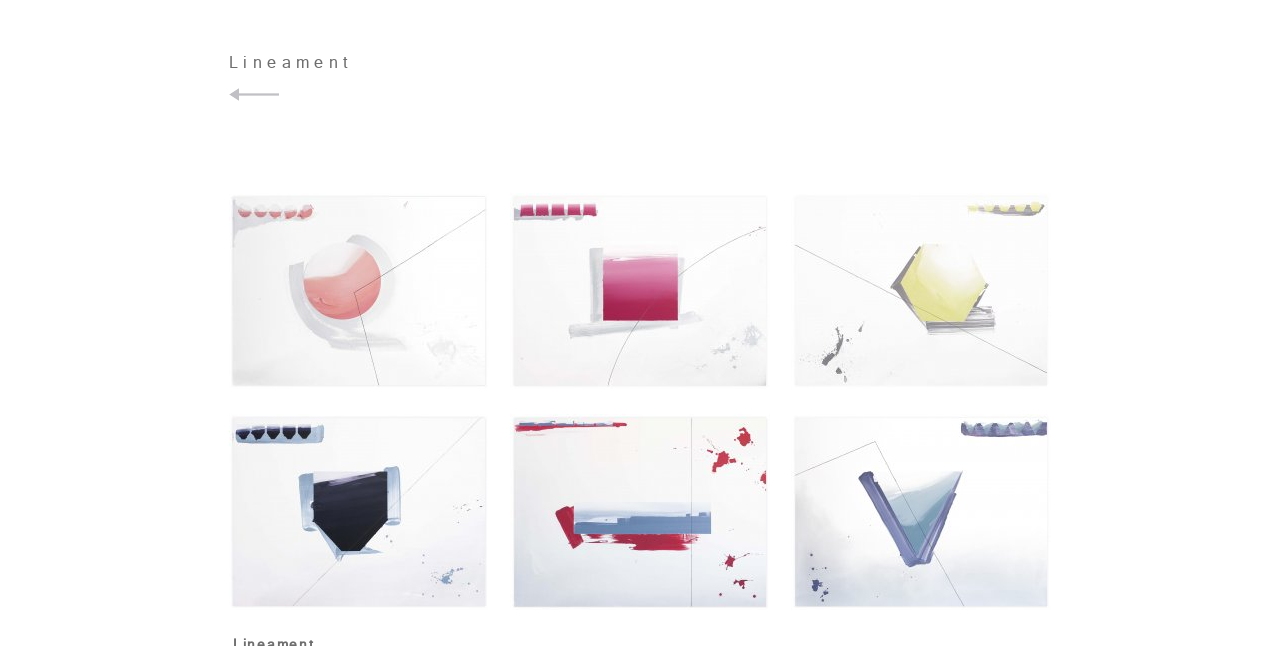Review the image closely and give a comprehensive answer to the question: How many columns are the artworks arranged in?

I analyzed the bounding box coordinates of the images and found that they are arranged in 3 columns. The x-coordinates of the images are roughly 0.18, 0.4, and 0.62, indicating 3 columns.